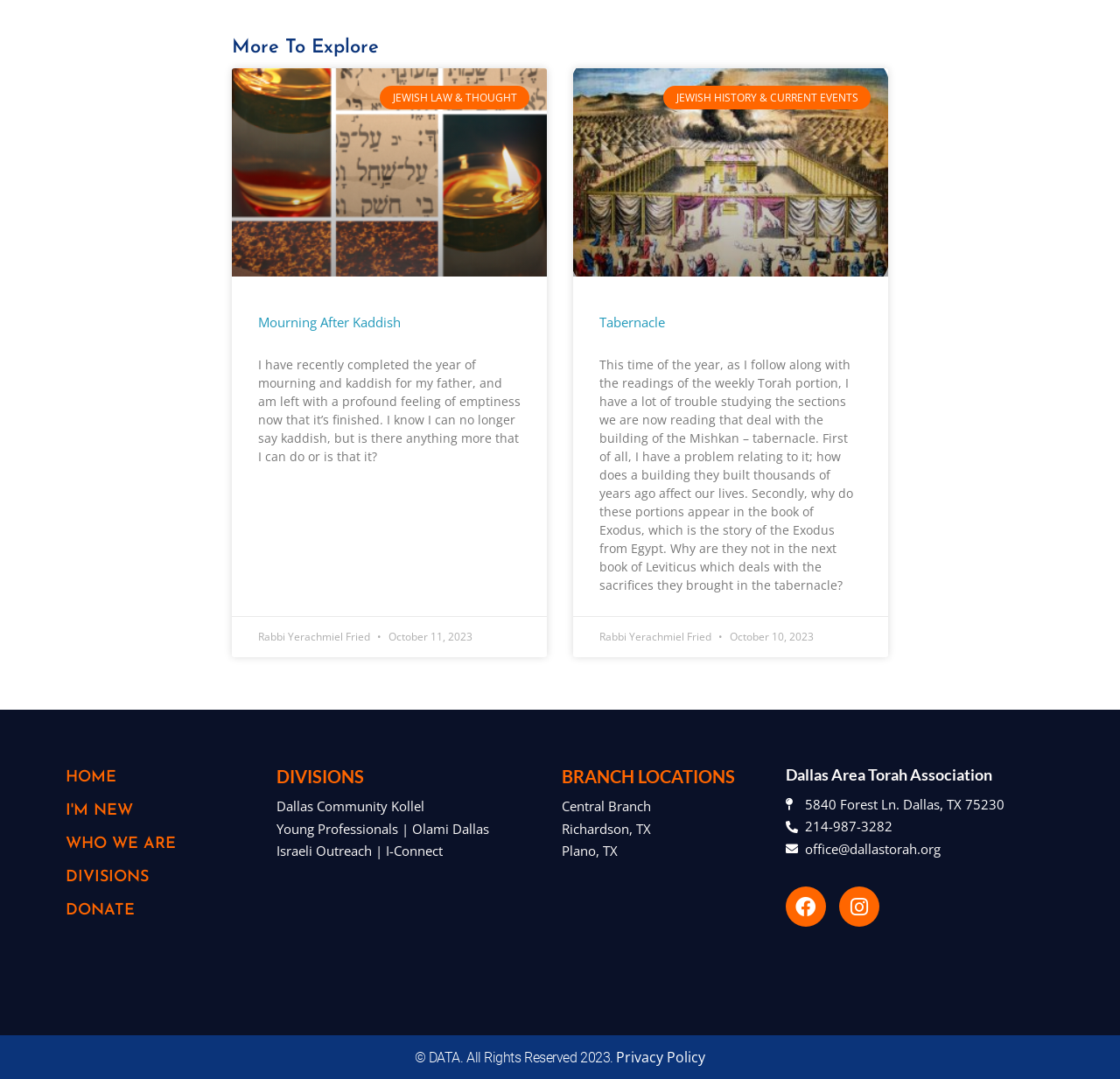Identify the bounding box coordinates for the element that needs to be clicked to fulfill this instruction: "search". Provide the coordinates in the format of four float numbers between 0 and 1: [left, top, right, bottom].

None